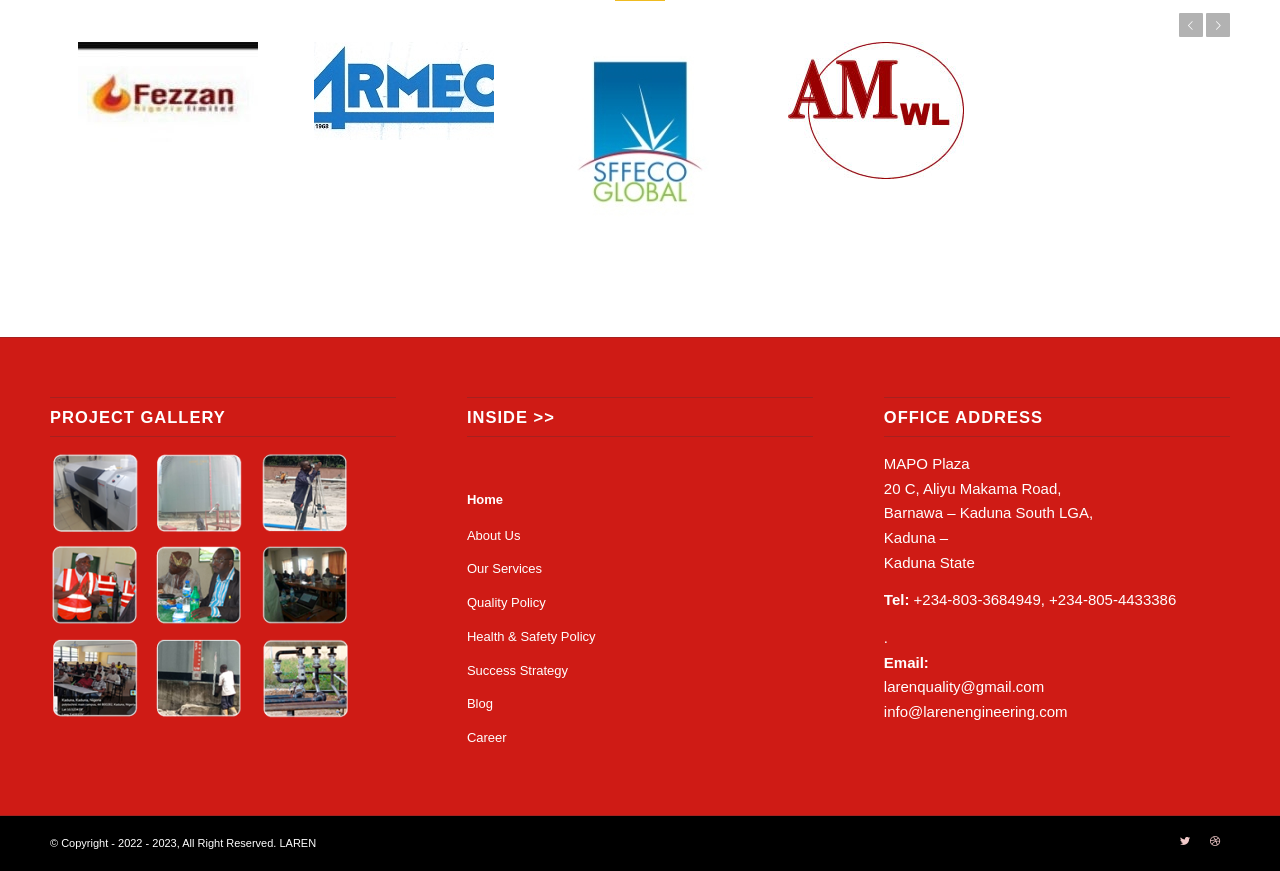Extract the bounding box coordinates of the UI element described: "Our Services". Provide the coordinates in the format [left, top, right, bottom] with values ranging from 0 to 1.

[0.365, 0.636, 0.635, 0.674]